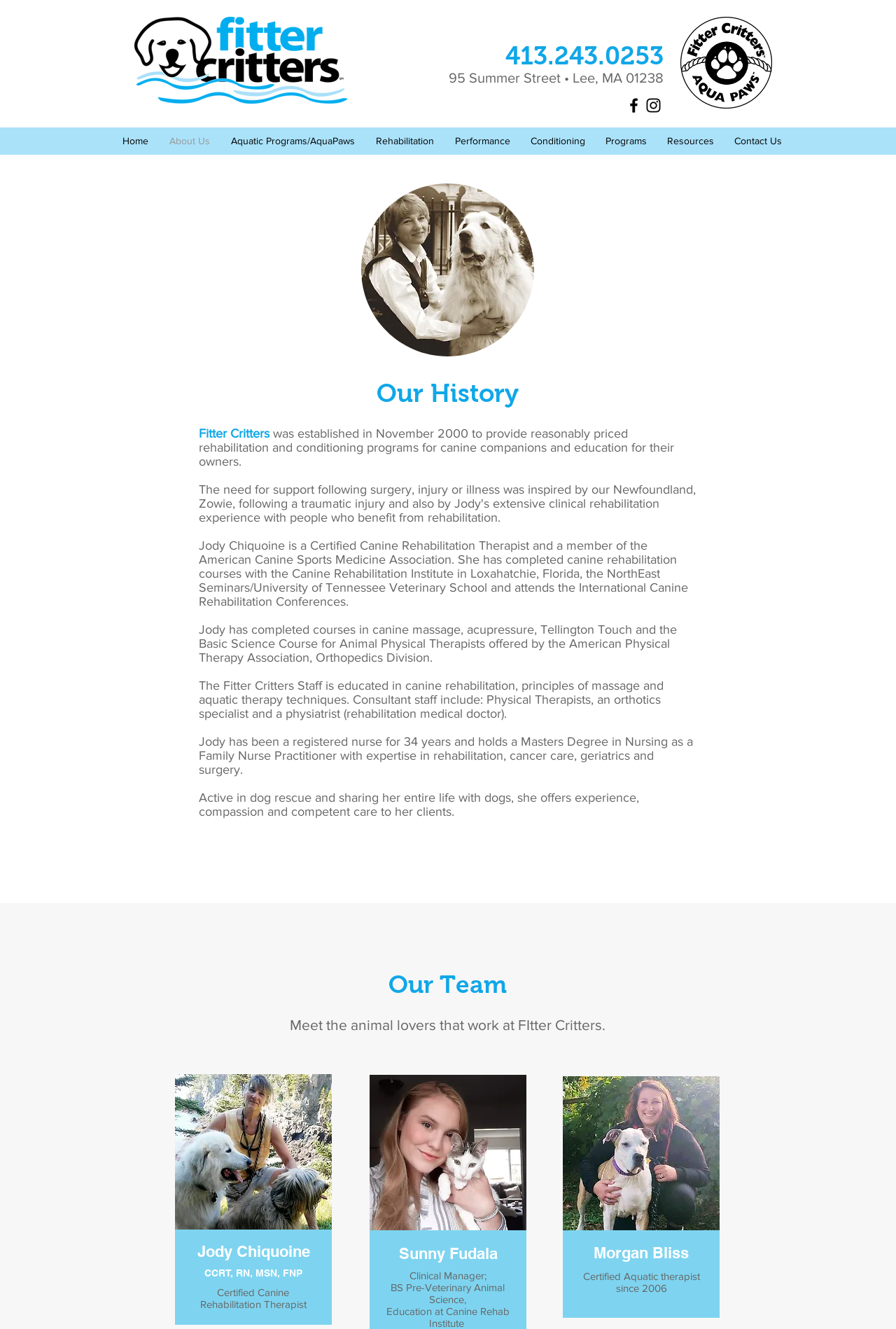Carefully observe the image and respond to the question with a detailed answer:
What is the name of the rehabilitation therapist?

I found the name by looking at the heading element 'Jody Chiquoine CCRT, RN, MSN, FNP' located at [0.195, 0.934, 0.37, 0.964].